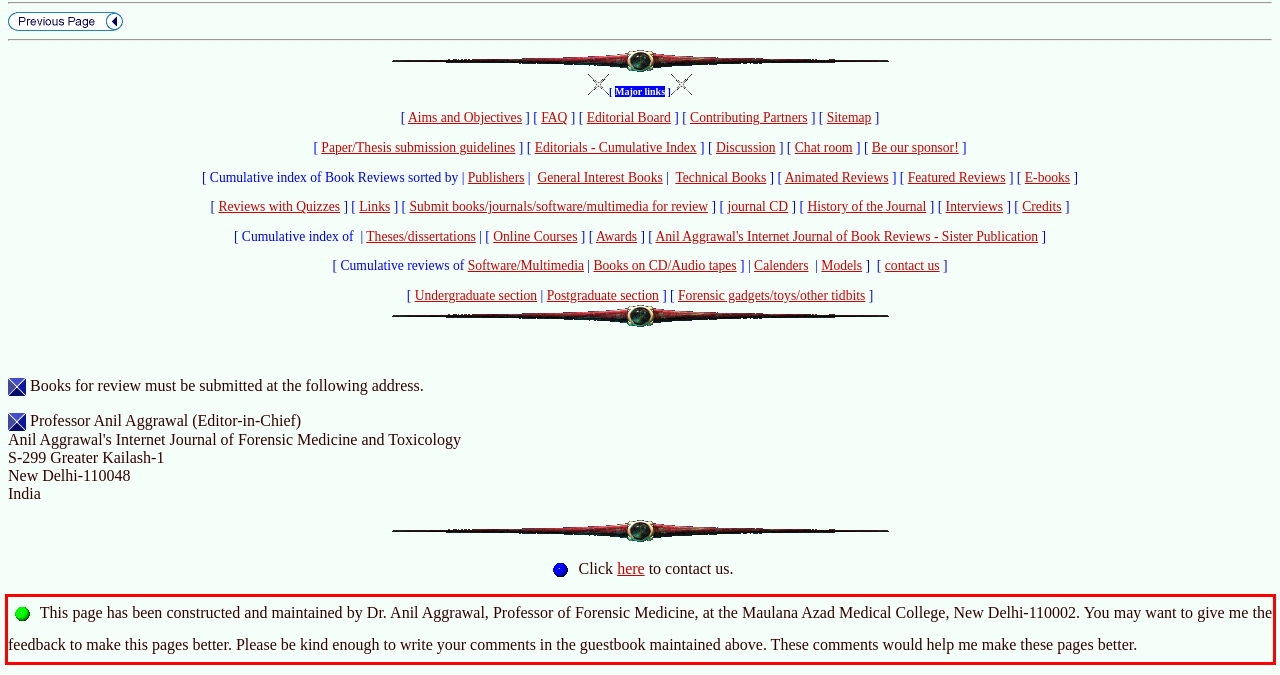With the given screenshot of a webpage, locate the red rectangle bounding box and extract the text content using OCR.

This page has been constructed and maintained by Dr. Anil Aggrawal, Professor of Forensic Medicine, at the Maulana Azad Medical College, New Delhi-110002. You may want to give me the feedback to make this pages better. Please be kind enough to write your comments in the guestbook maintained above. These comments would help me make these pages better.